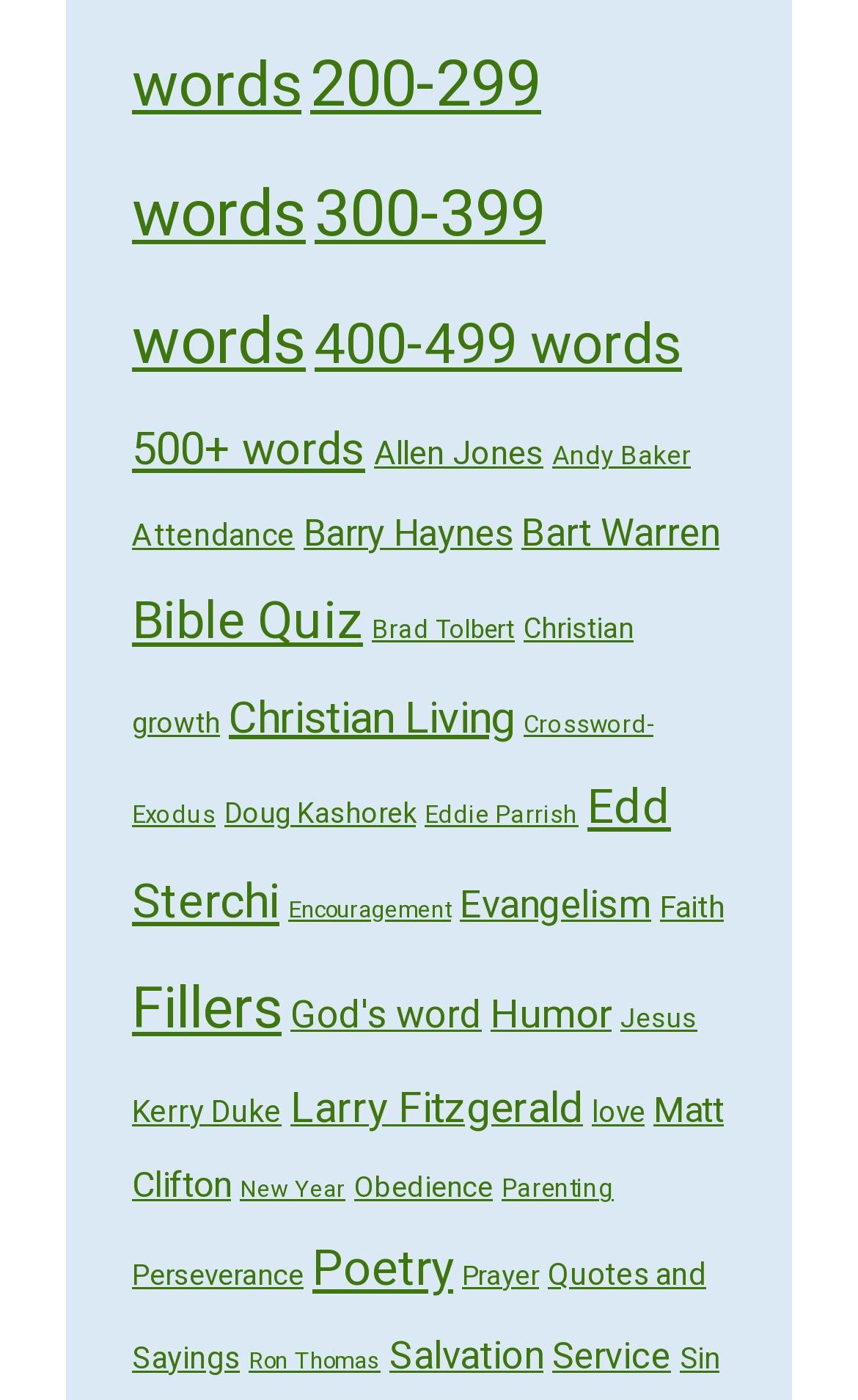Kindly determine the bounding box coordinates for the area that needs to be clicked to execute this instruction: "Explore Bible Quiz".

[0.154, 0.419, 0.423, 0.472]